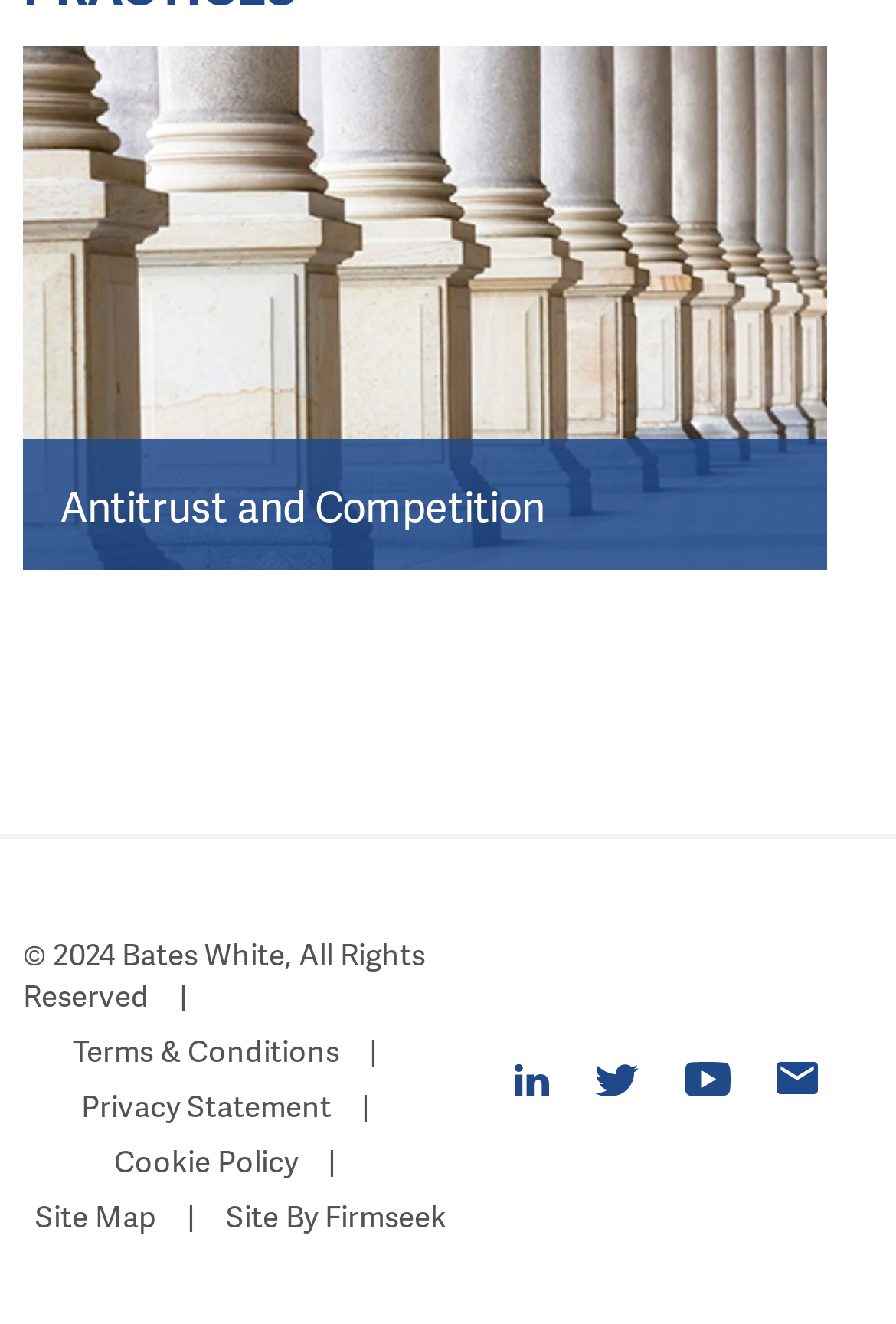Please locate the bounding box coordinates of the element that needs to be clicked to achieve the following instruction: "Check Cookie Policy". The coordinates should be four float numbers between 0 and 1, i.e., [left, top, right, bottom].

[0.127, 0.861, 0.333, 0.892]